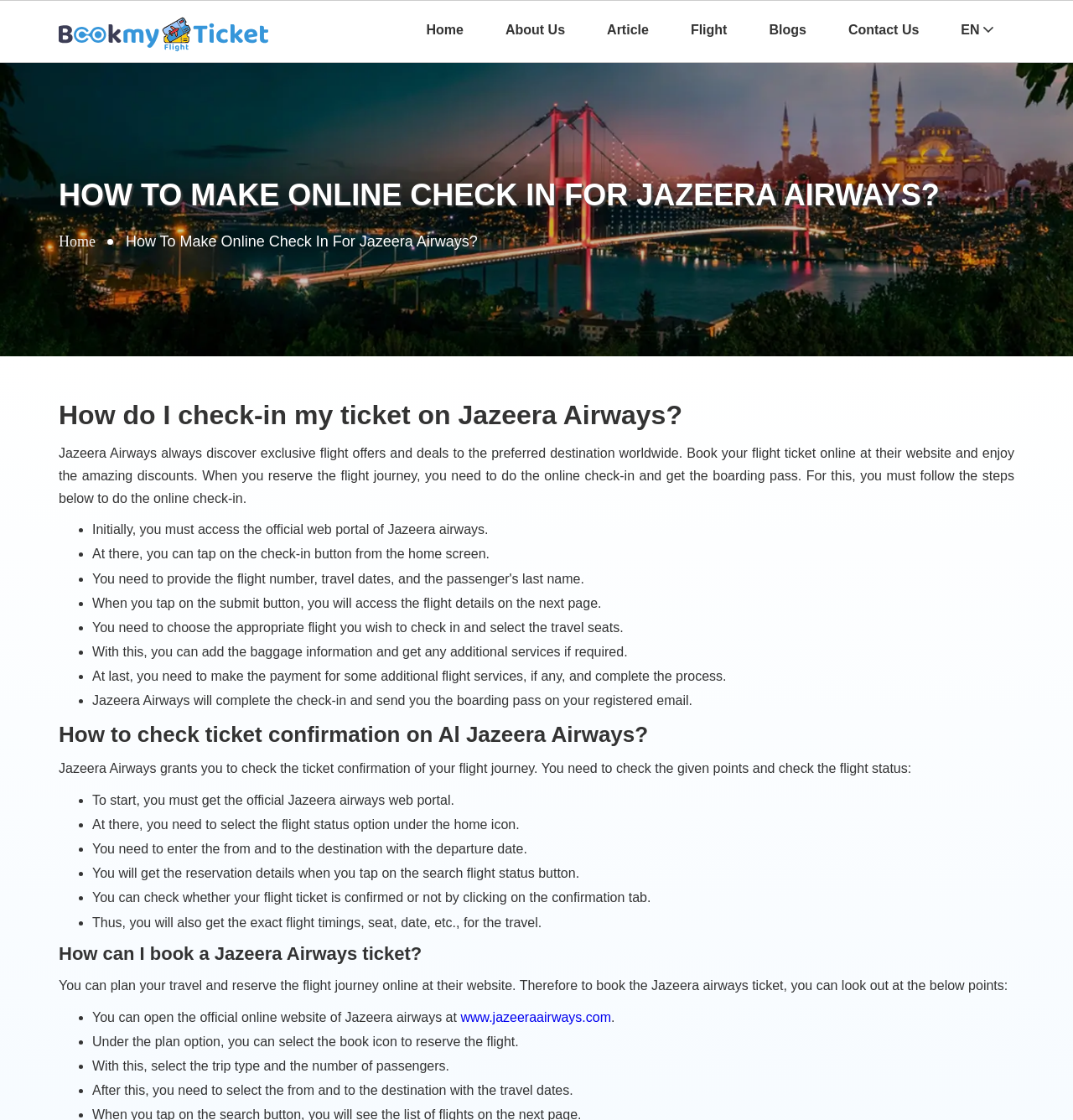Identify the bounding box of the UI component described as: "Contact Us".

[0.771, 0.001, 0.876, 0.053]